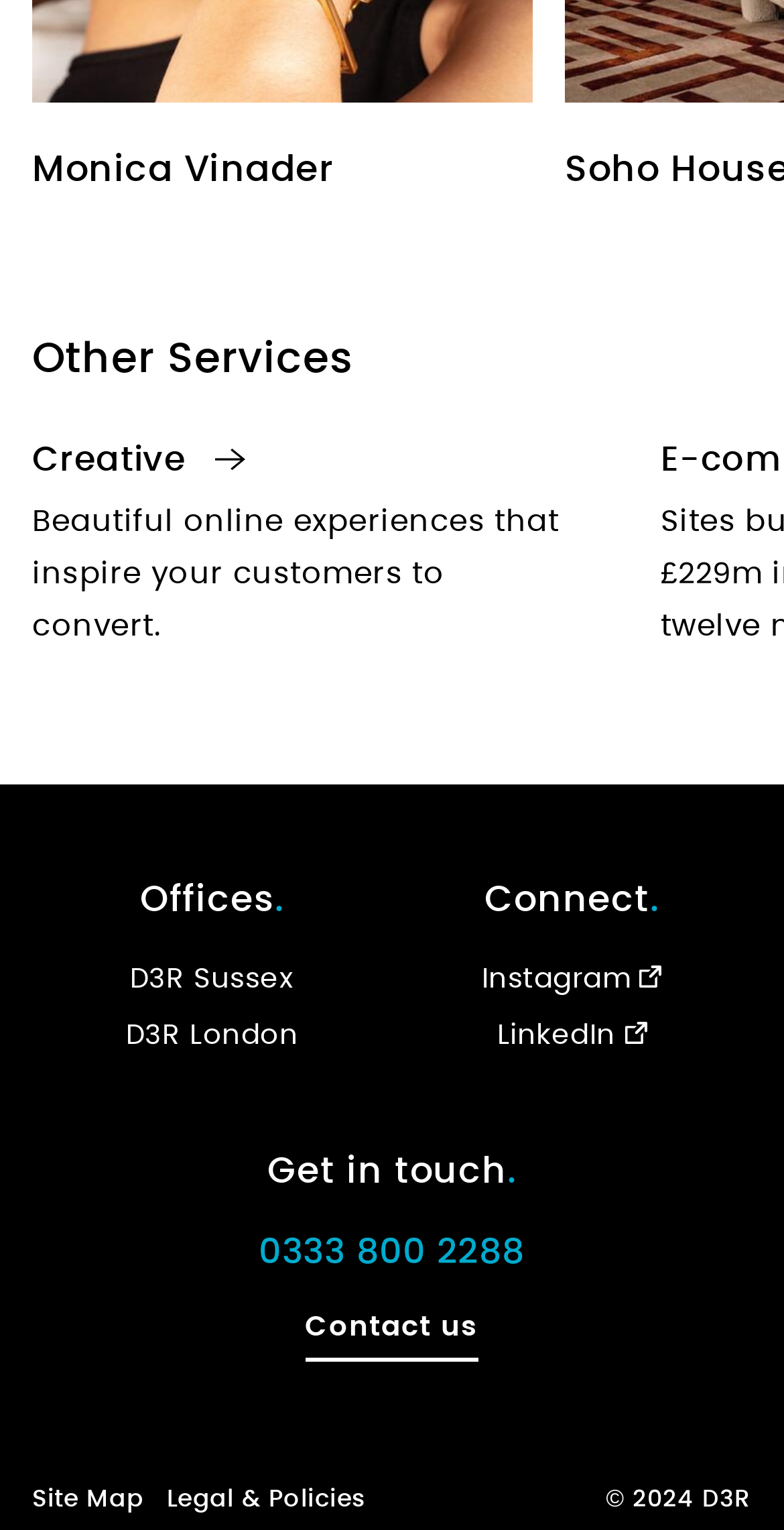Locate the bounding box coordinates of the clickable region necessary to complete the following instruction: "View Site Map". Provide the coordinates in the format of four float numbers between 0 and 1, i.e., [left, top, right, bottom].

[0.041, 0.97, 0.183, 0.989]